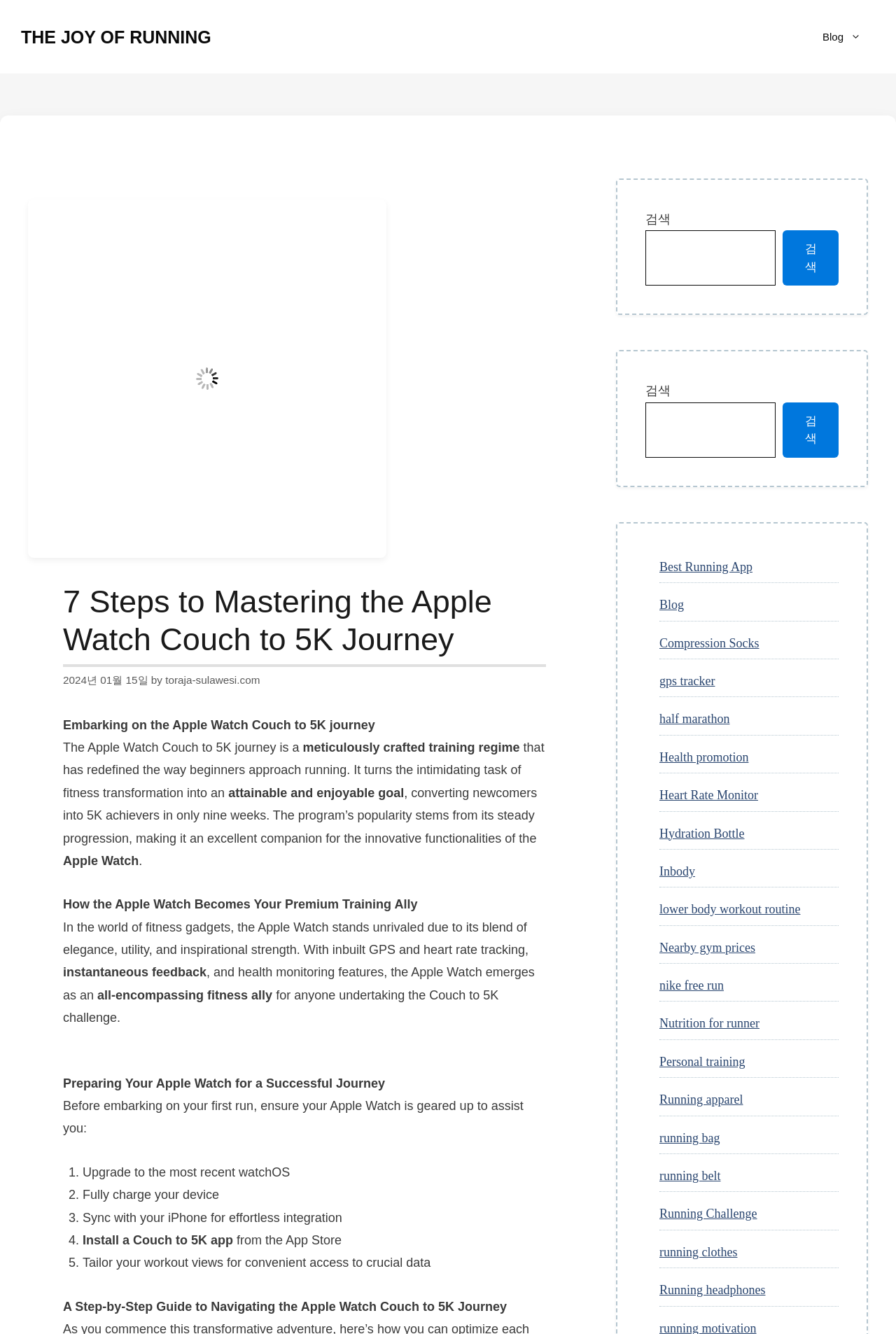Given the description "parent_node: 검색 name="s"", provide the bounding box coordinates of the corresponding UI element.

[0.72, 0.173, 0.866, 0.214]